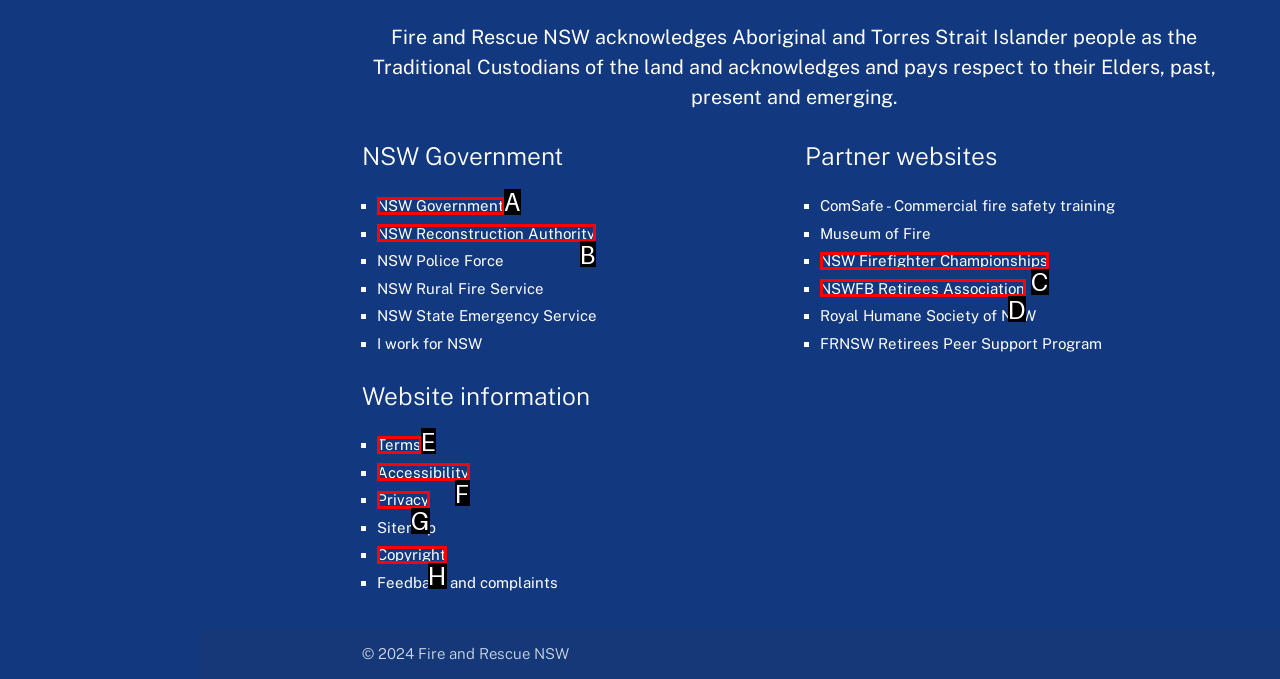Identify the HTML element to click to fulfill this task: Enter your name
Answer with the letter from the given choices.

None